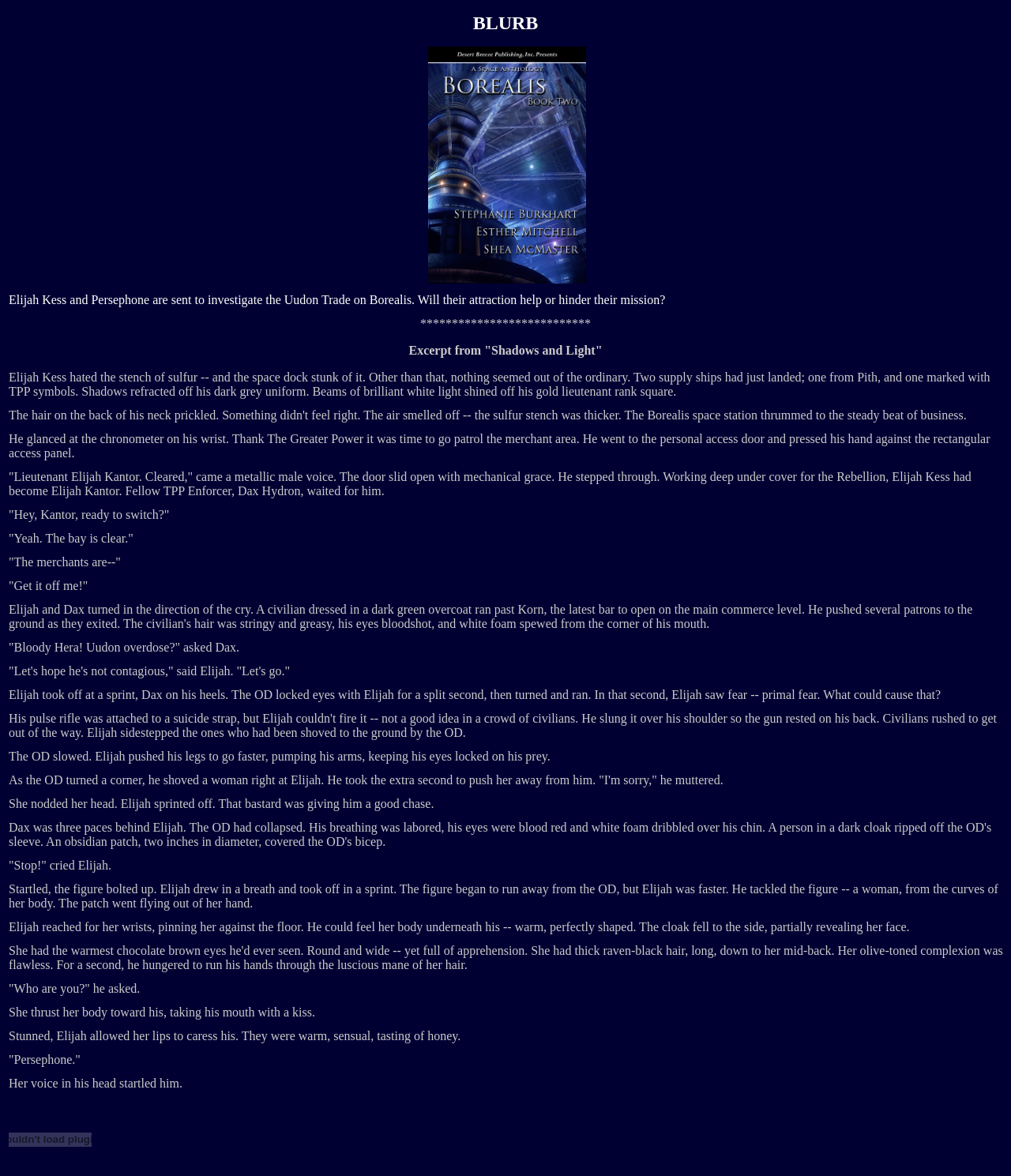Based on the image, give a detailed response to the question: What is the title of the blurb?

The title of the blurb can be found in the heading element with the text 'BLURB' at the top of the webpage.